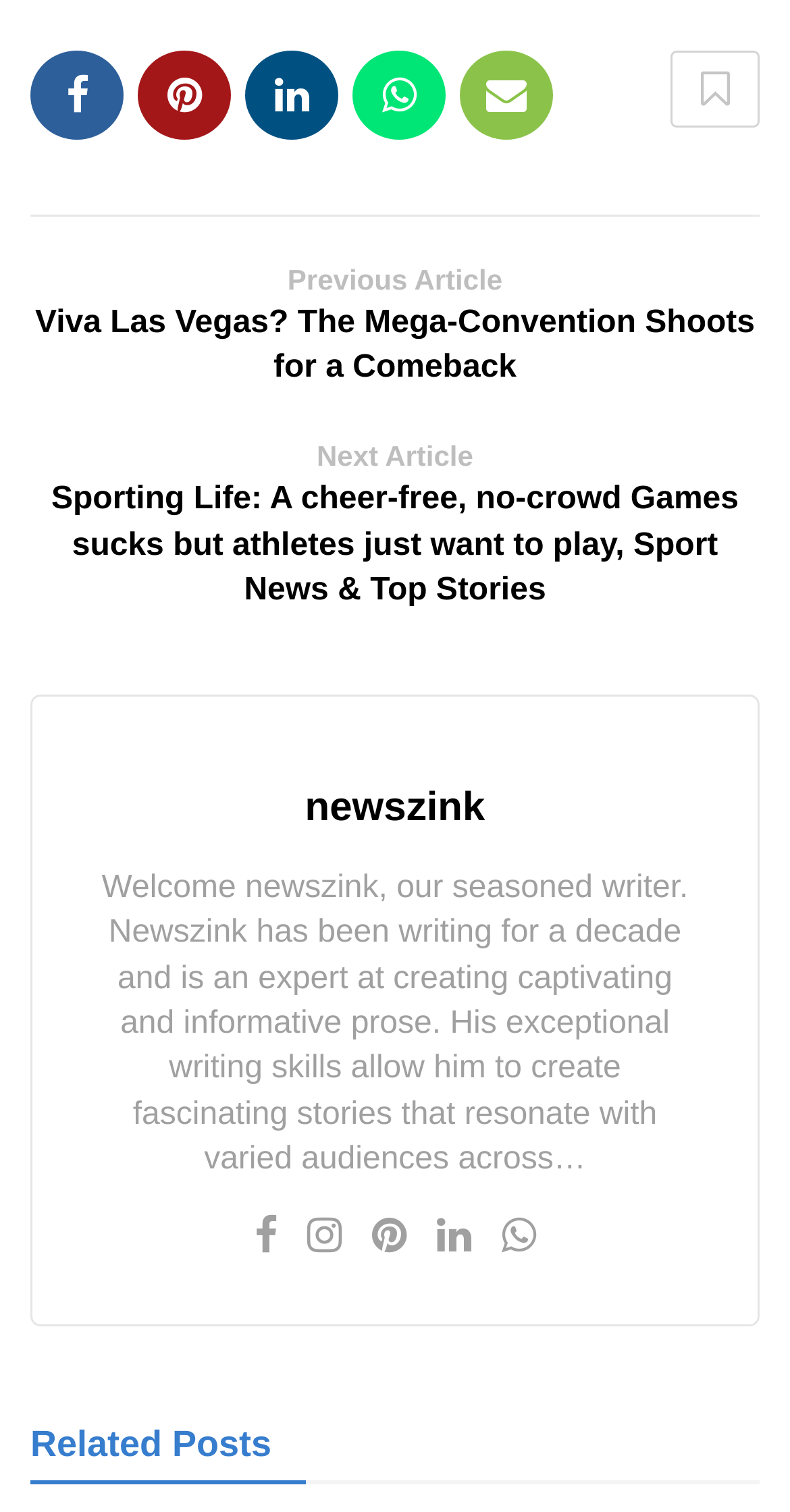Locate the coordinates of the bounding box for the clickable region that fulfills this instruction: "Share on Facebook".

[0.388, 0.803, 0.432, 0.833]